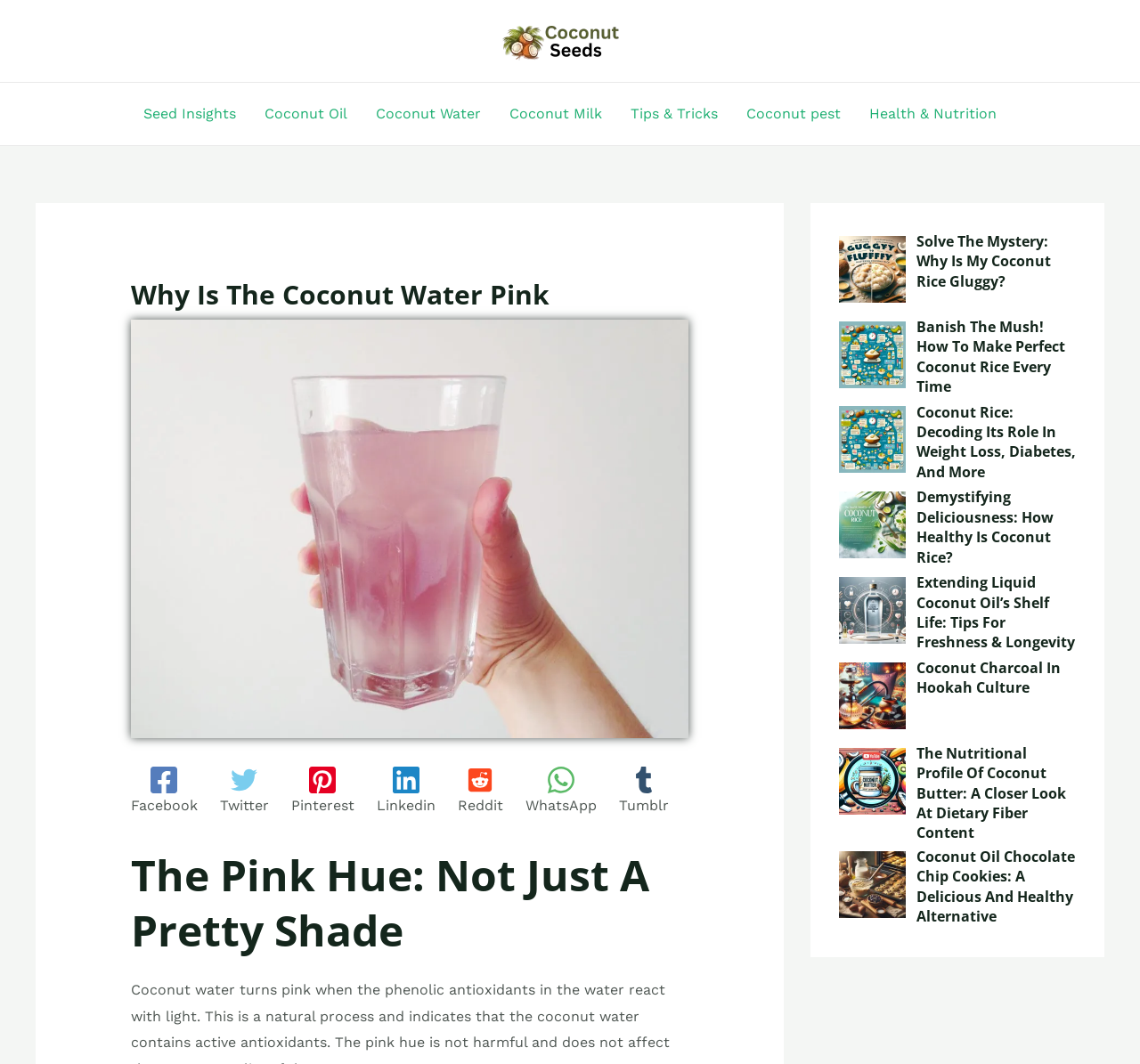Offer a meticulous description of the webpage's structure and content.

This webpage is about coconut water, specifically exploring the science behind its pink color and the benefits of pink coconut water. At the top, there is a navigation bar with links to different sections of the website, including "Seed Insights", "Coconut Oil", "Coconut Water", "Coconut Milk", "Tips & Tricks", "Coconut pest", and "Health & Nutrition". 

Below the navigation bar, there is a header section with a heading "Why Is The Coconut Water Pink" and an image of pink coconut water. On the right side of the header section, there are social media links to Facebook, Twitter, Pinterest, LinkedIn, Reddit, WhatsApp, and Tumblr, each accompanied by an icon.

The main content of the webpage is divided into two sections. The first section has a heading "The Pink Hue: Not Just A Pretty Shade" and appears to be the main article about pink coconut water. The second section is a list of recent posts with thumbnails, featuring articles about coconut rice, coconut oil, and coconut charcoal, among other topics. Each post has a link, an image, and a heading that summarizes the content of the article.

On the right side of the webpage, there is a complementary section that takes up about a quarter of the page's width. This section contains the list of recent posts with thumbnails, which is also present in the main content section.